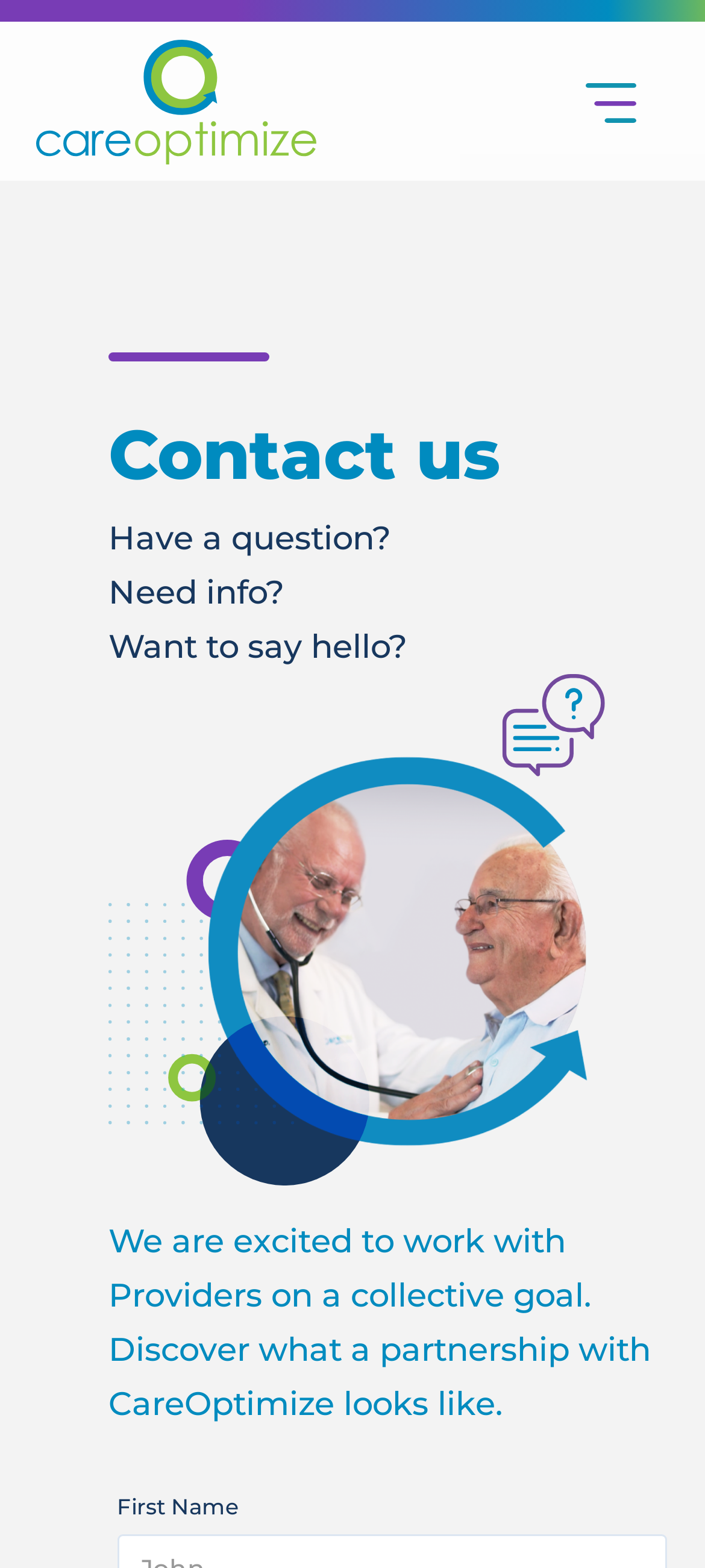Utilize the details in the image to give a detailed response to the question: What is the main topic of the webpage?

The text 'We are excited to work with Providers on a collective goal. Discover what a partnership with CareOptimize looks like.' suggests that the main topic of the webpage is to discuss partnership opportunities with CareOptimize.